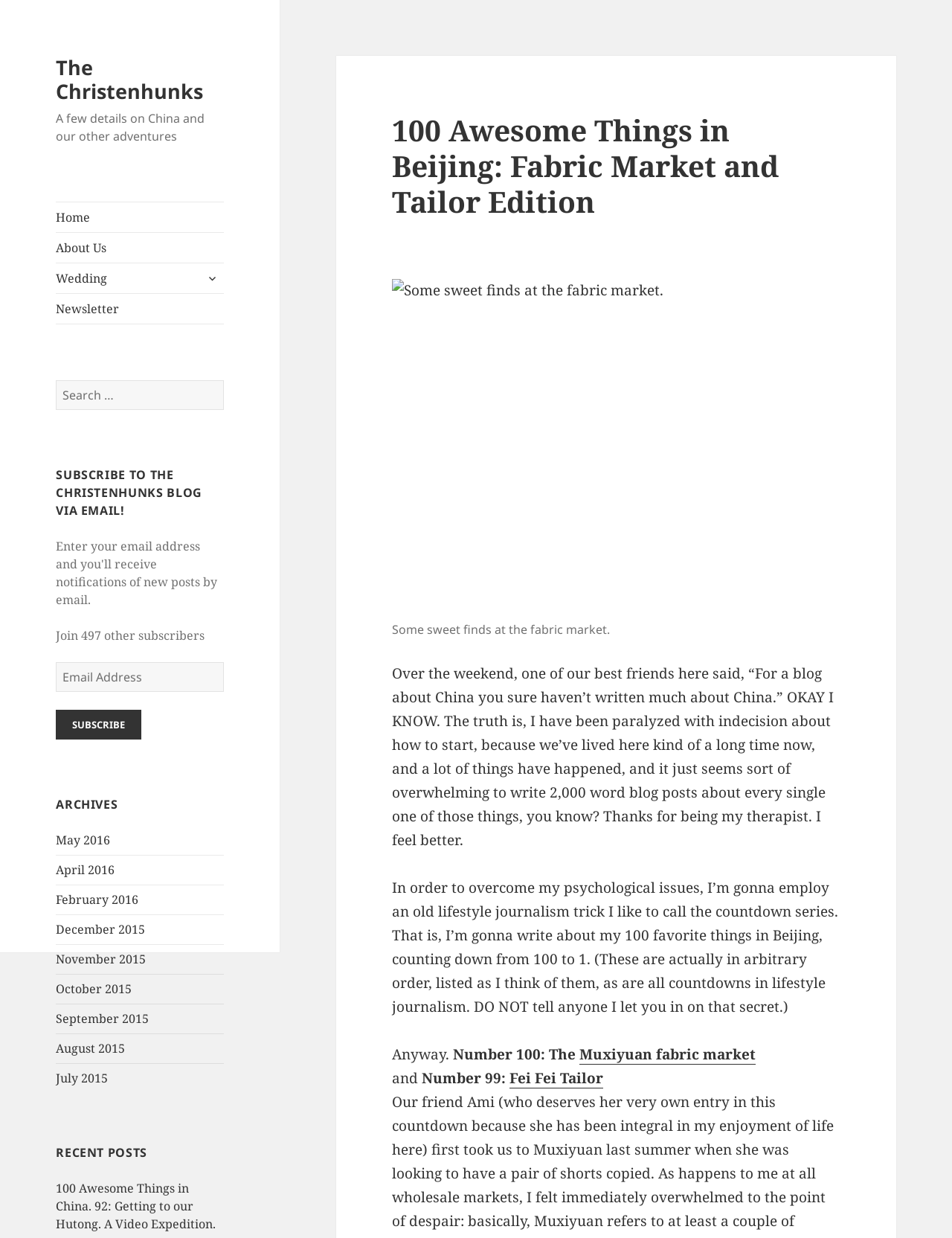What is the purpose of the search box?
Answer the question with a detailed explanation, including all necessary information.

I inferred the purpose of the search box by looking at its location and the surrounding elements. The search box is located near the top of the webpage, and it has a button labeled 'Search' next to it. This suggests that the search box is intended for users to search for specific content within the blog.